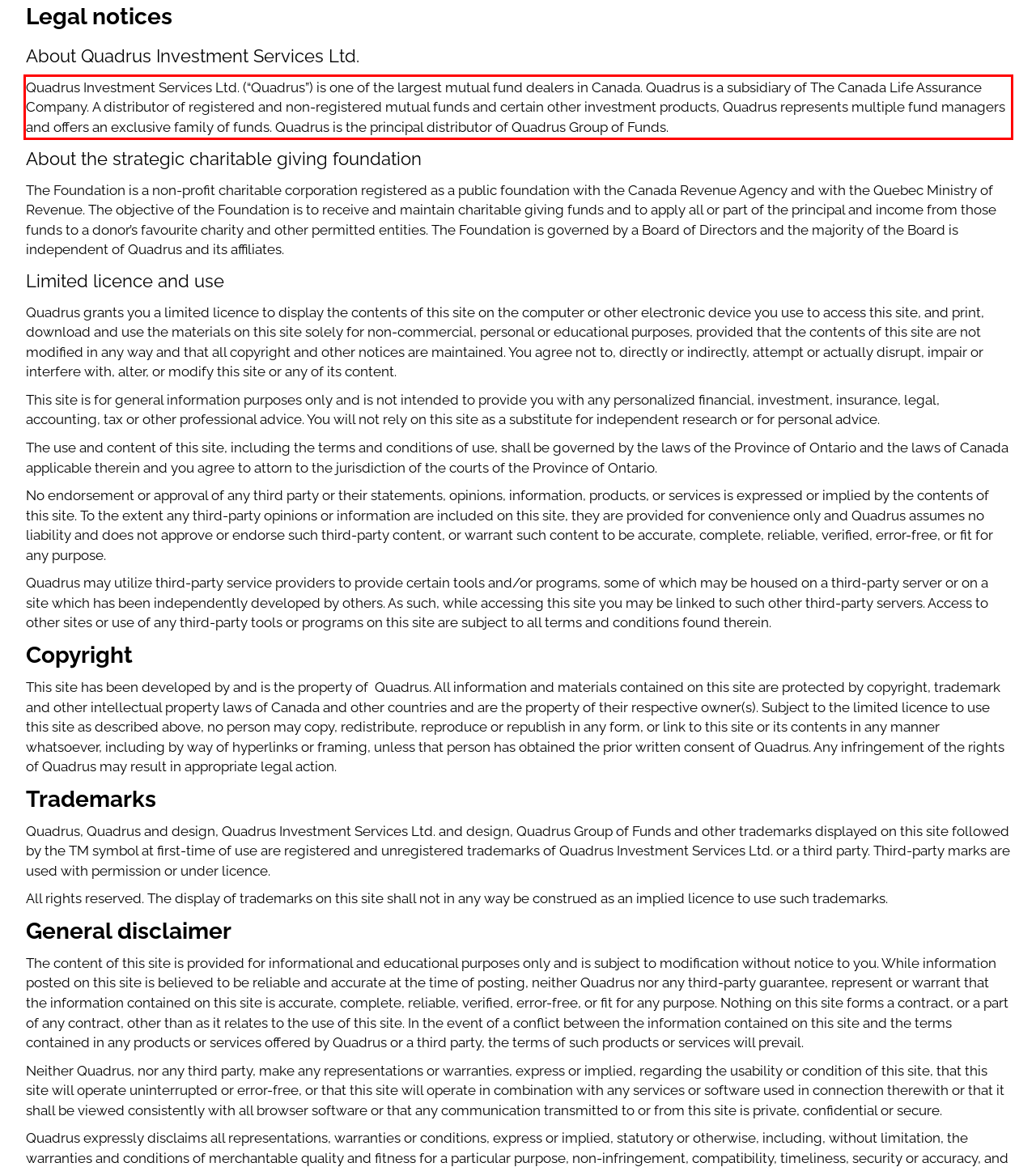Analyze the screenshot of the webpage that features a red bounding box and recognize the text content enclosed within this red bounding box.

Quadrus Investment Services Ltd. (“Quadrus”) is one of the largest mutual fund dealers in Canada. Quadrus is a subsidiary of The Canada Life Assurance Company. A distributor of registered and non-registered mutual funds and certain other investment products, Quadrus represents multiple fund managers and offers an exclusive family of funds. Quadrus is the principal distributor of Quadrus Group of Funds.